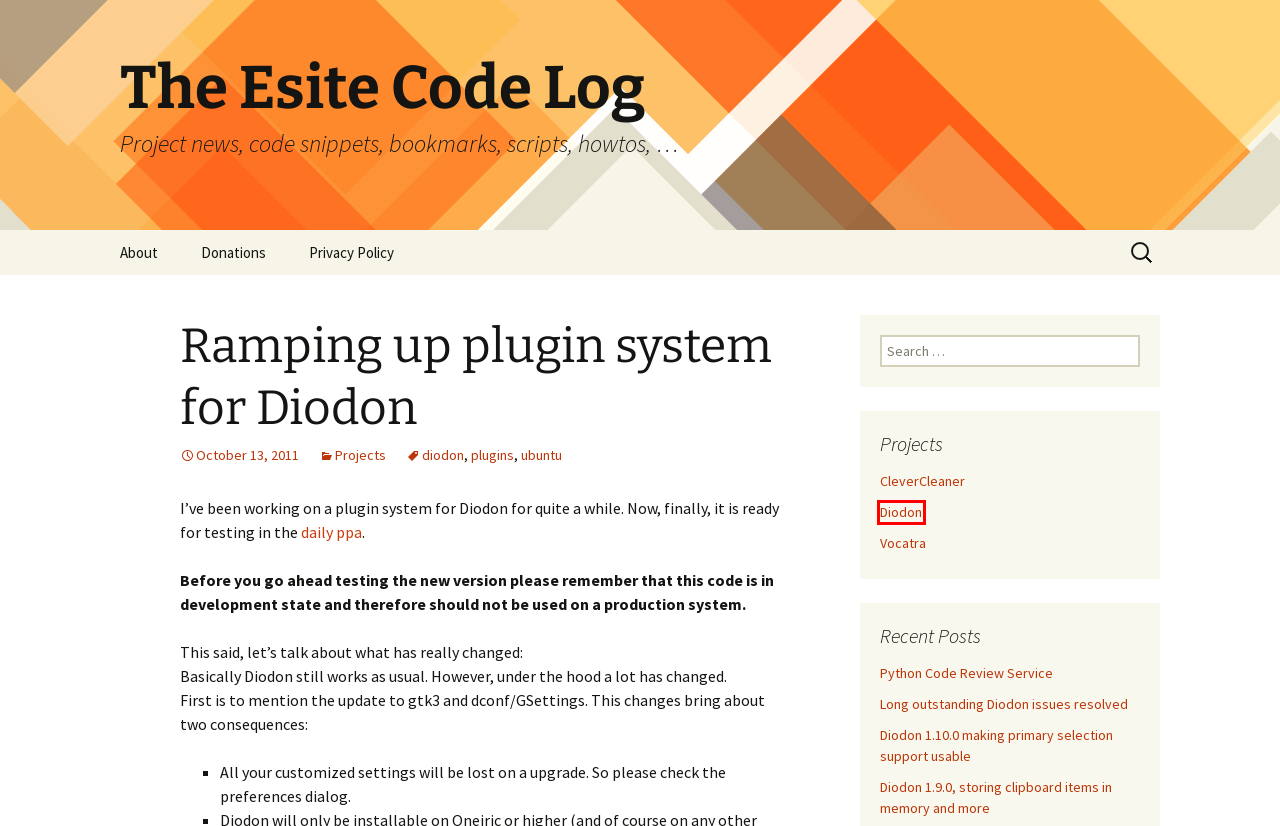Please examine the screenshot provided, which contains a red bounding box around a UI element. Select the webpage description that most accurately describes the new page displayed after clicking the highlighted element. Here are the candidates:
A. Donations | The Esite Code Log
B. ubuntu | The Esite Code Log
C. diodon | The Esite Code Log
D. Long outstanding Diodon issues resolved | The Esite Code Log
E. Projects | The Esite Code Log
F. plugins | The Esite Code Log
G. Privacy Policy | The Esite Code Log
H. Diodon in Launchpad

H